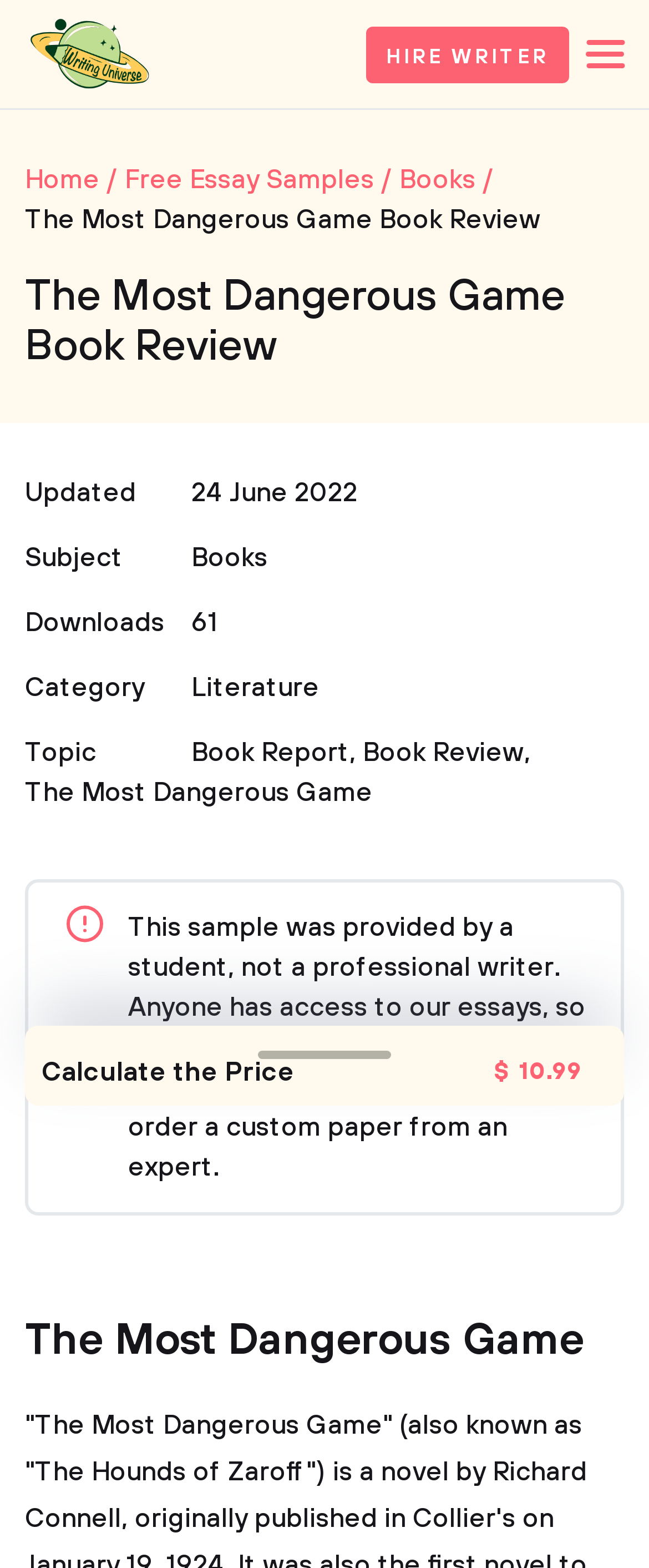What is the category of the essay?
Please answer the question with a detailed and comprehensive explanation.

The category of the essay can be found in the link element with the text 'Literature' which is located next to the static text element with the text 'Category'.